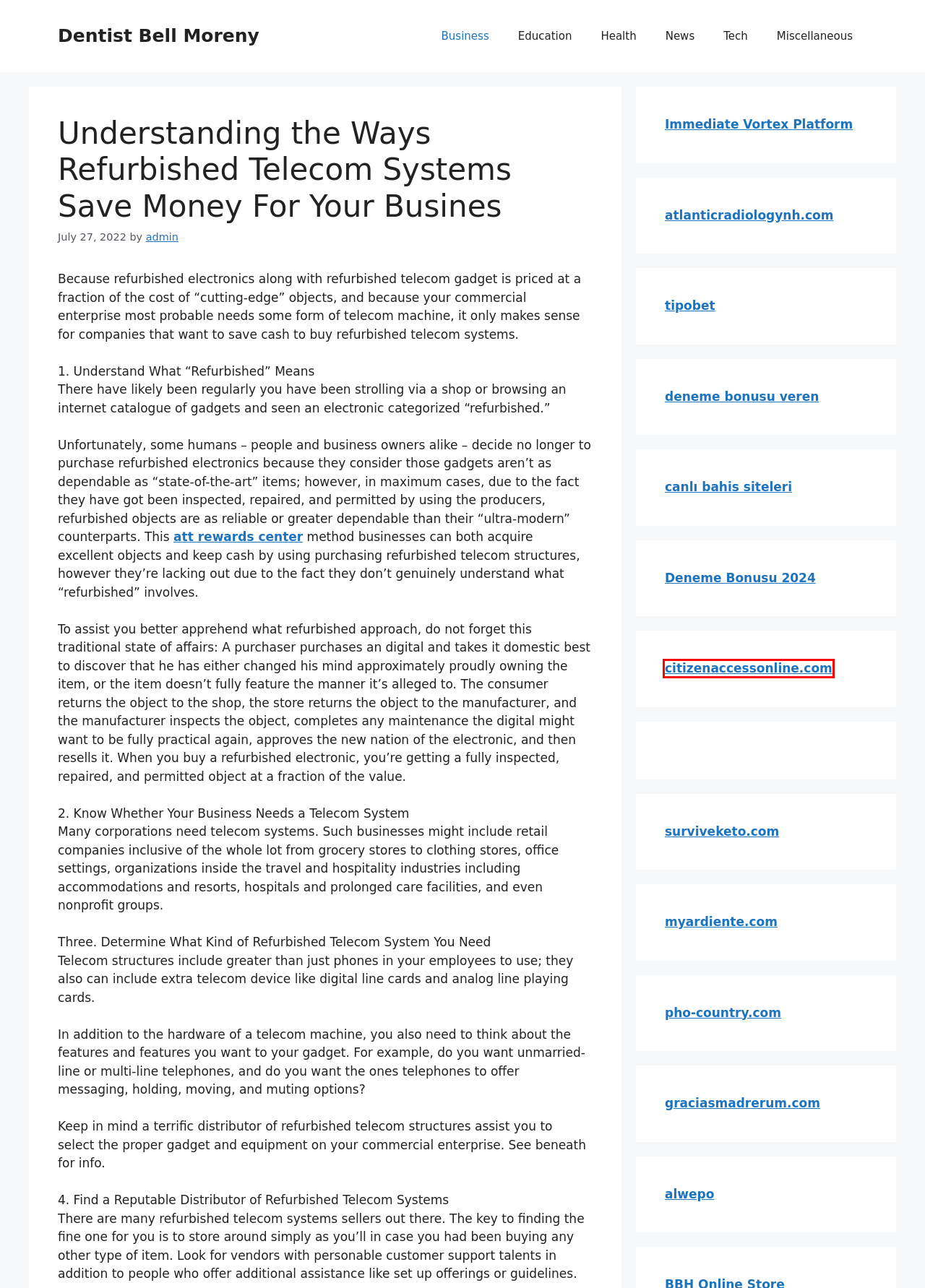You have a screenshot of a webpage where a red bounding box highlights a specific UI element. Identify the description that best matches the resulting webpage after the highlighted element is clicked. The choices are:
A. Education – Dentist Bell Moreny
B. Infromasi Seputar Industri Dan Teknologi - Alwepo
C. Deneme Bonusu - Bonus Veren Siteler - Onwin Giriş
D. AT&T Reward Center - How to Make Your Claims
E. Business – Dentist Bell Moreny
F. Health – Dentist Bell Moreny
G. Miscellaneous – Dentist Bell Moreny
H. News – Dentist Bell Moreny

C